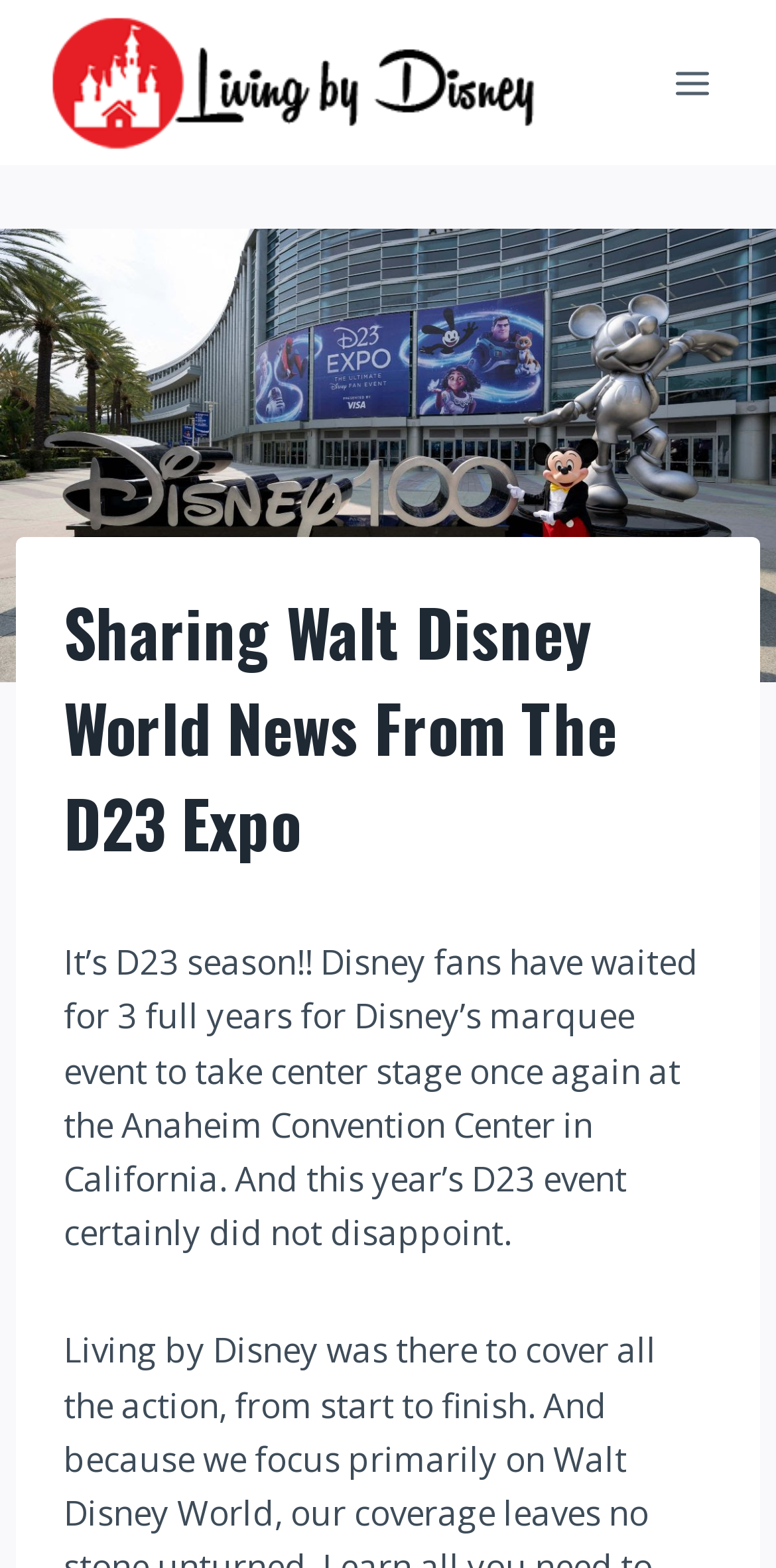Can you extract the primary headline text from the webpage?

Sharing Walt Disney World News From The D23 Expo